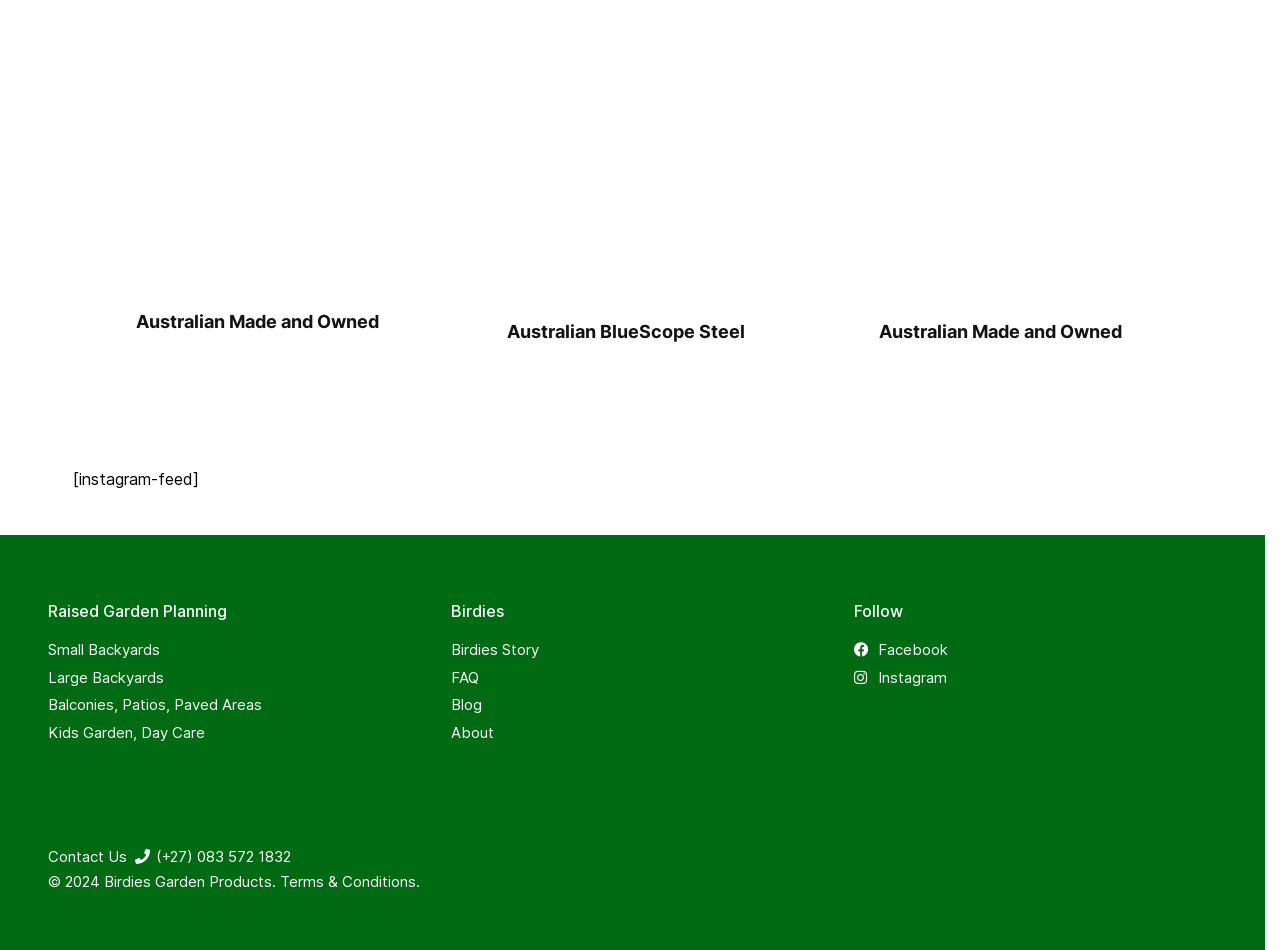Locate the bounding box coordinates of the area that needs to be clicked to fulfill the following instruction: "Contact Us". The coordinates should be in the format of four float numbers between 0 and 1, namely [left, top, right, bottom].

[0.037, 0.892, 0.105, 0.912]